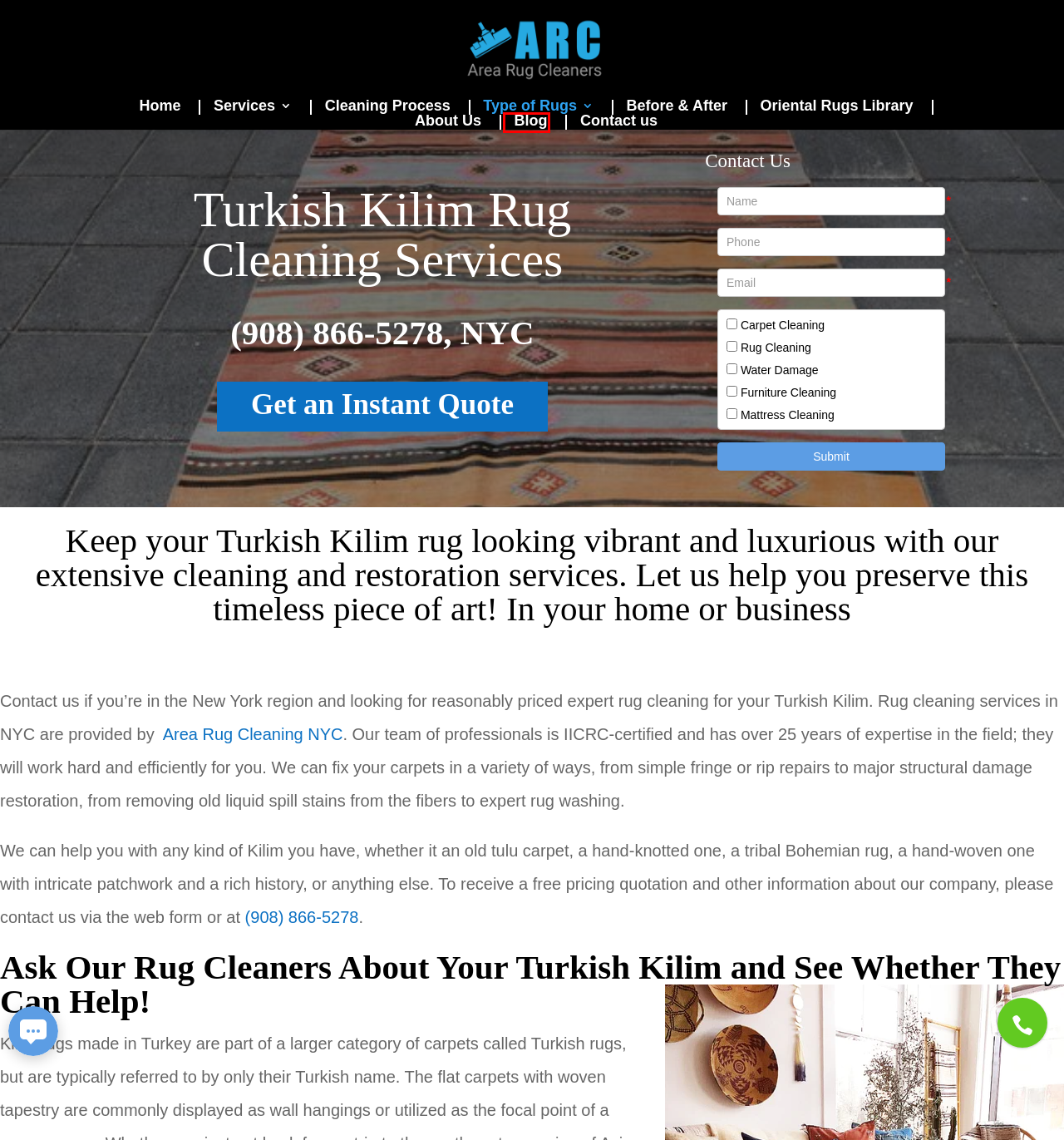Given a webpage screenshot with a red bounding box around a particular element, identify the best description of the new webpage that will appear after clicking on the element inside the red bounding box. Here are the candidates:
A. Services - Area Rug cleaning NYC
B. Before & After - Area Rug cleaning NYC
C. Area Rug Cleaning NYC | Your Trusted Rug Cleaners! | Area Rug Cleaners
D. Blog - Area Rug cleaning NYC
E. Oriental Rug Cleaning | Area Rug Cleaners
F. About Us | Area Rug Cleaners
G. Cleaning Process - Area Rug cleaning NYC
H. Contact us - Area Rug cleaning NYC

D